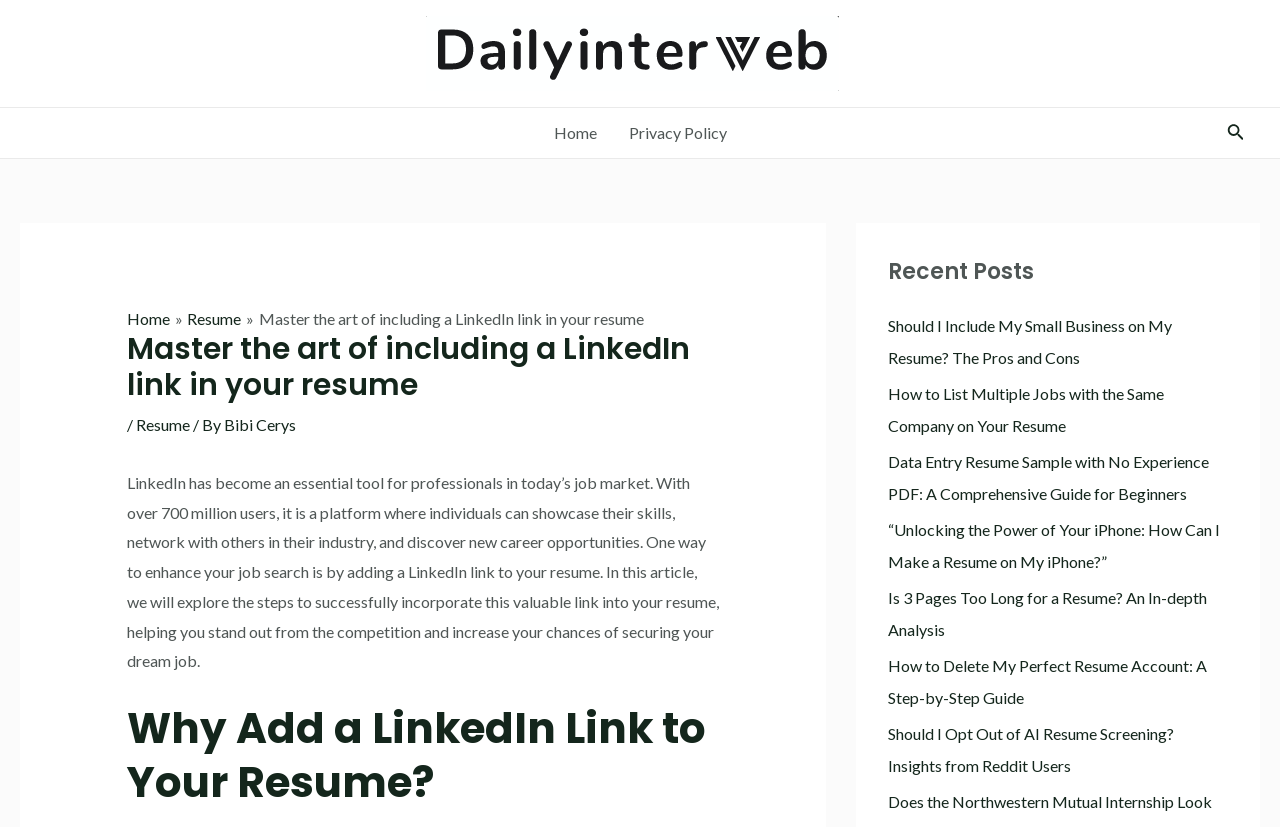Extract the main title from the webpage.

Master the art of including a LinkedIn link in your resume